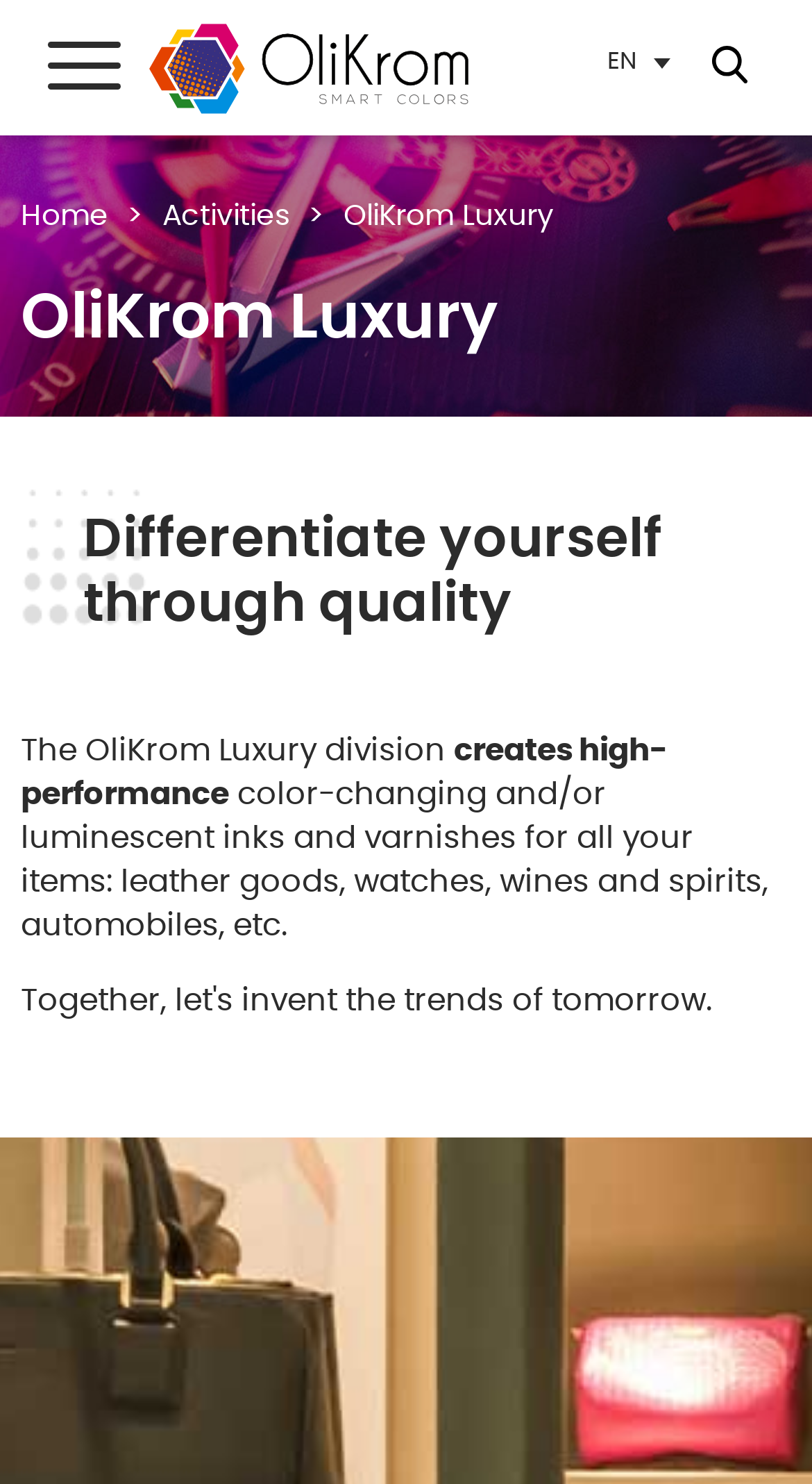Provide a comprehensive description of the webpage.

This webpage is about OliKrom Luxury, a division that creates high-performance materials, specifically inks and varnishes with color-changing and/or luminescent properties. The page has a prominent header section at the top with the company name "OliKrom" and a logo. Below the header, there are several links to navigate to different parts of the website, including "Aller au texte", "Aller au menu", and "Skip to content".

On the top-right corner, there is a language selection dropdown with the option "EN" selected. Next to it, there is a "Main menu" section with a link to the main menu. Below this section, there are several links to different categories, including "Our history", "Key figures", "Our values", and "WORKING AT OLIKROM".

The main content of the page is divided into several sections. On the left side, there is a menu with links to various departments, such as "Menu", "Our methodology", "Departments", "Expertise", and "News". On the right side, there are sections with headings like "Differentiate yourself through quality" and "The OliKrom Luxury division". These sections contain descriptive text about the company's products and services.

There are also several links to specific products and services, such as "OliKrom Construction", "OliKrom Mobility", "OliKrom Space Defense", and "OliKrom Luxury". Additionally, there are links to "Our breakthrough innovation", "Color intelligence", "Luminescents", "Piezochromes", and "Chemochromes".

At the bottom of the page, there is a news section with links to articles, including "OliKrom confirms its leadership position by renewing its ISO 9001 certification READ THE ARTICLE".